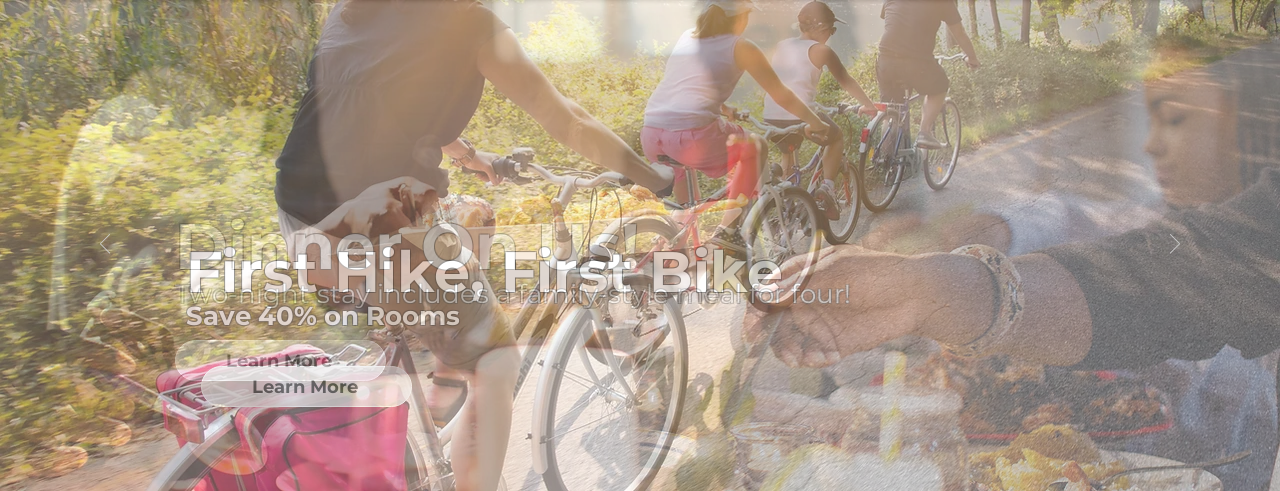What type of meal is included in the two-night stay?
Please provide a single word or phrase in response based on the screenshot.

Family-style meal